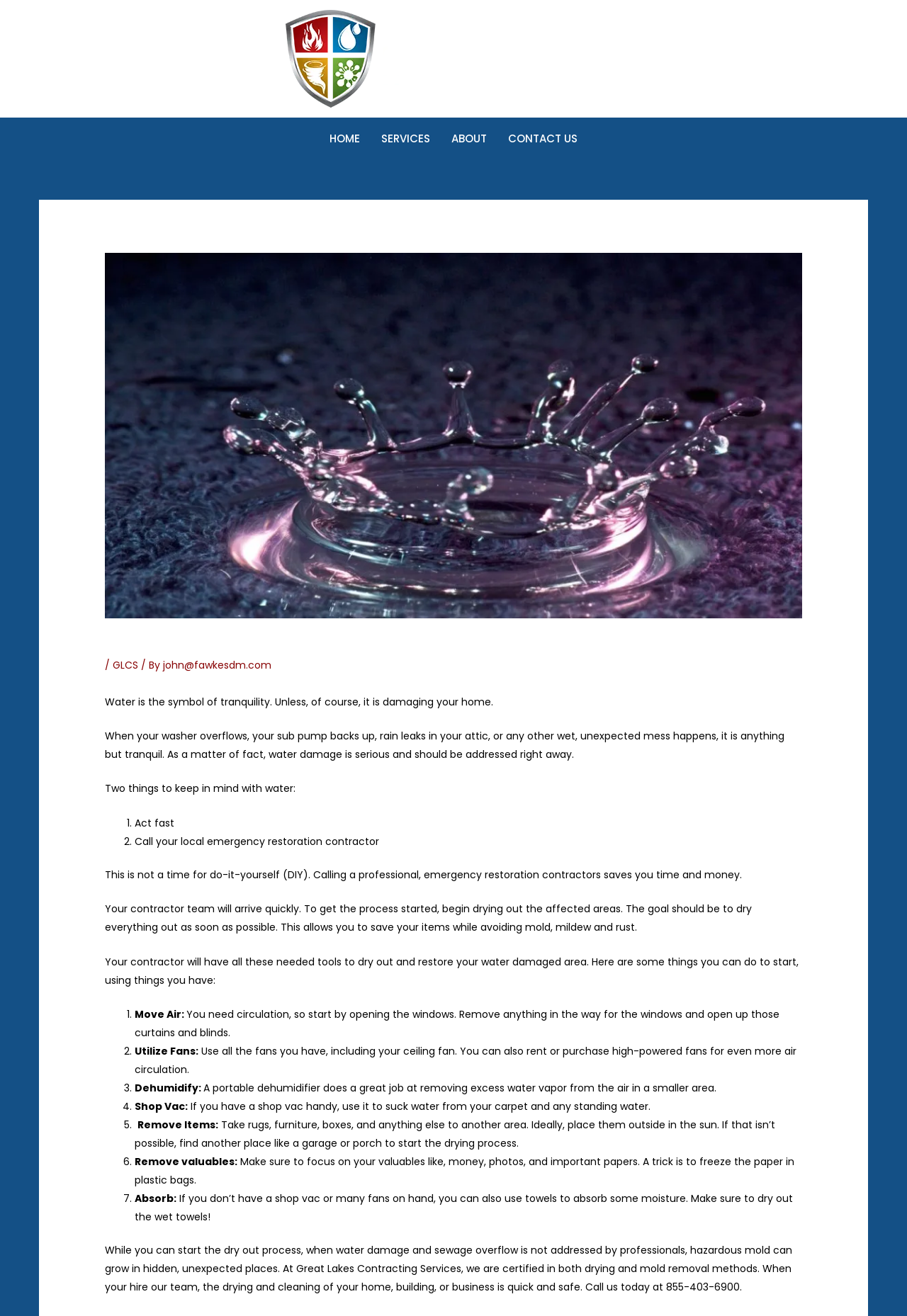Provide an in-depth description of the elements and layout of the webpage.

This webpage is about water damage and its consequences, with a focus on the importance of addressing the issue promptly and professionally. At the top of the page, there is a logo and a navigation menu with links to different sections of the website, including "HOME", "SERVICES", "ABOUT", and "CONTACT US".

Below the navigation menu, there is a large header section with an image and a heading that reads "Getting Smart About Water Damage". The header section also contains a subheading that says "Water is the symbol of tranquility. Unless, of course, it is damaging your home." This subheading is followed by a brief paragraph that explains the consequences of water damage and the importance of addressing it quickly.

The main content of the page is divided into several sections, each with a specific topic related to water damage. The first section discusses the importance of acting fast when dealing with water damage, and provides two key takeaways: acting fast and calling a local emergency restoration contractor.

The next section provides a list of seven things that can be done to start the drying process, including moving air, utilizing fans, dehumidifying, using a shop vac, removing items, removing valuables, and absorbing moisture. Each of these points is accompanied by a brief explanation and some practical tips.

Finally, the page concludes with a section that emphasizes the importance of hiring professionals to deal with water damage and sewage overflow, as they can lead to hazardous mold growth if not addressed properly. The section also promotes the services of Great Lakes Contracting Services, which is certified in both drying and mold removal methods.